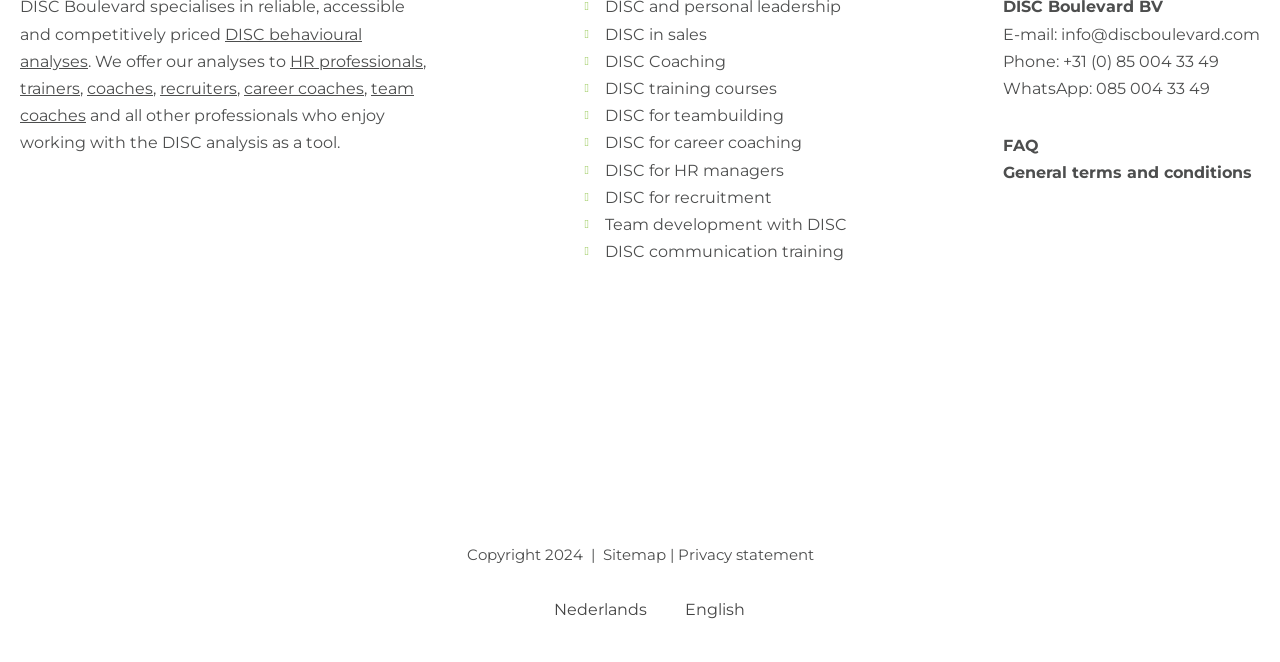What is the website's email address?
Please provide a single word or phrase as your answer based on the image.

info@discboulevard.com